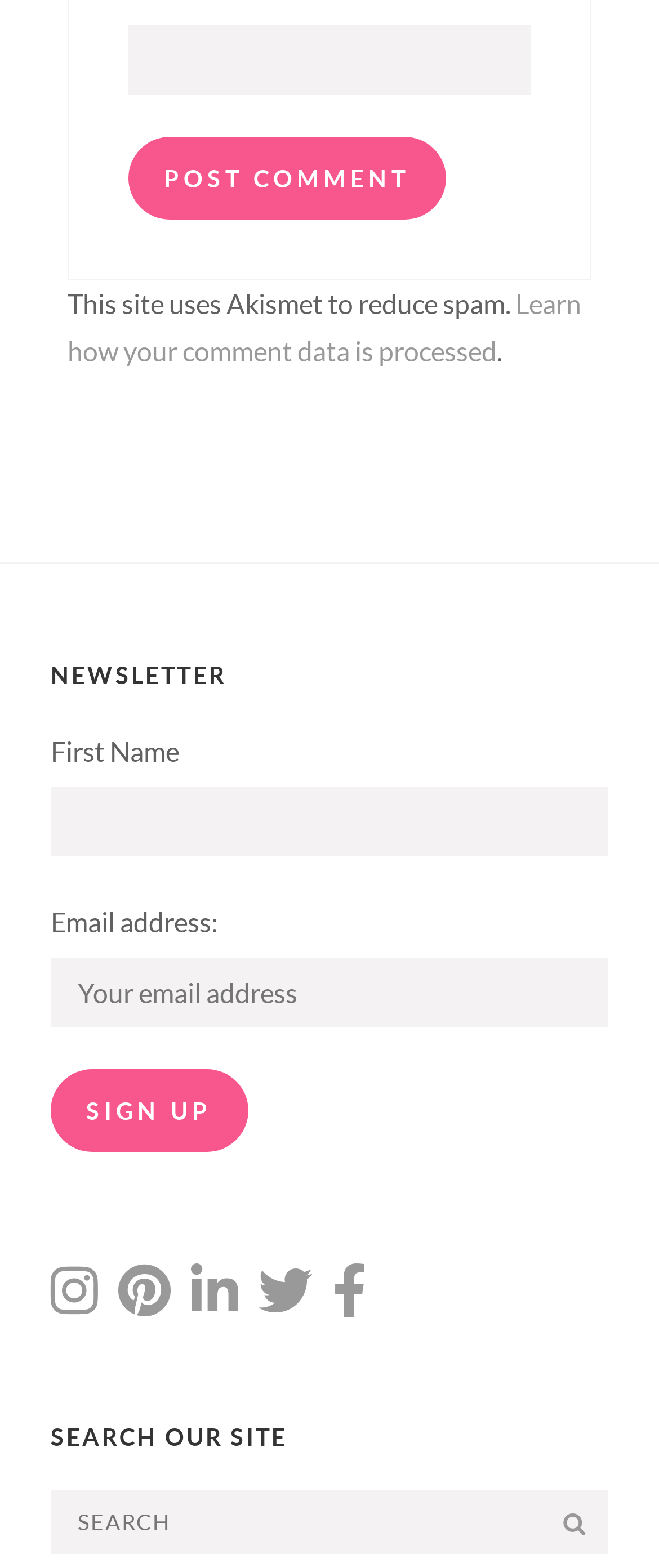Determine the bounding box coordinates for the clickable element required to fulfill the instruction: "Post a comment". Provide the coordinates as four float numbers between 0 and 1, i.e., [left, top, right, bottom].

[0.195, 0.087, 0.676, 0.14]